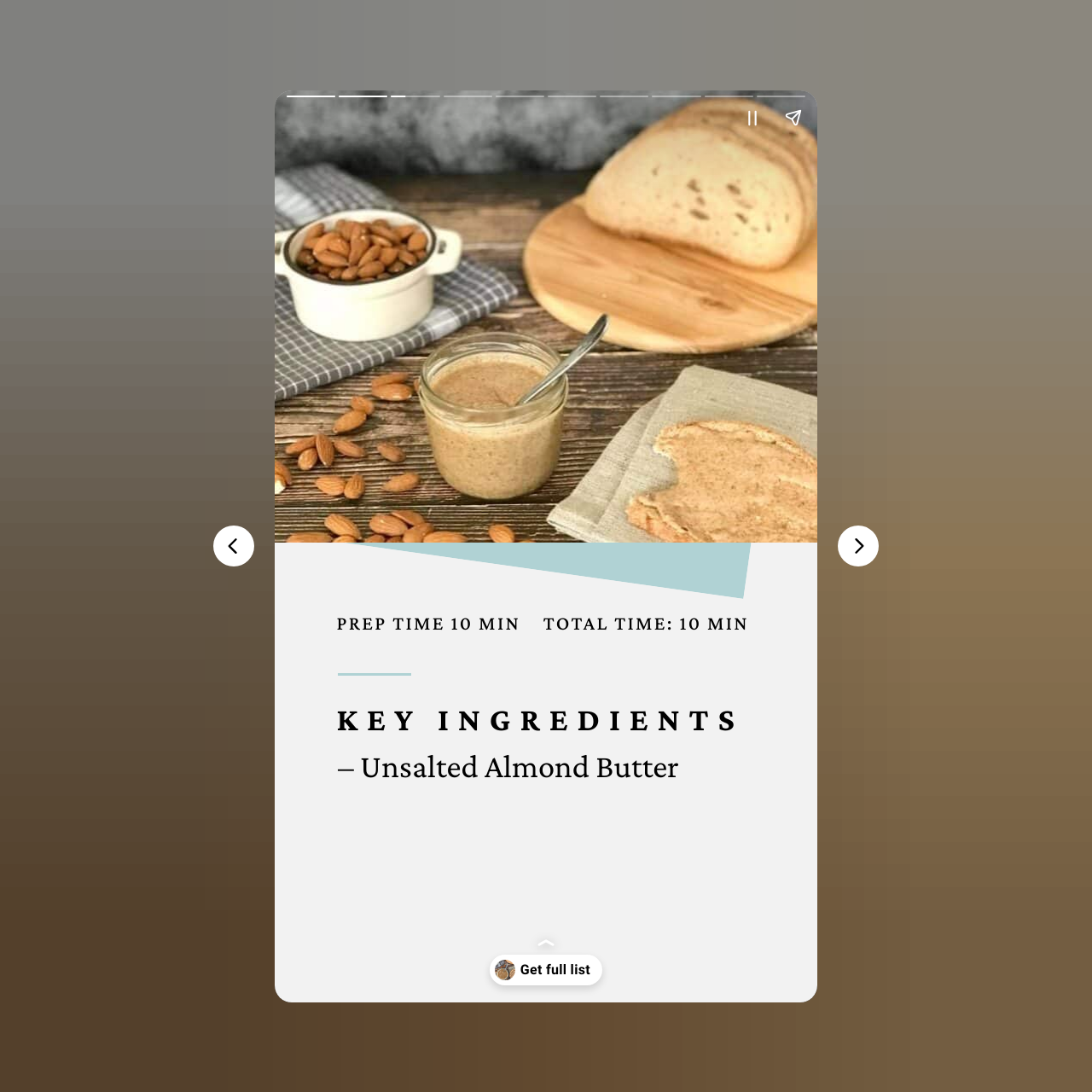By analyzing the image, answer the following question with a detailed response: What is the purpose of the 'Get full list' button?

I inferred the purpose of the 'Get full list' button by its location below the 'KEY INGREDIENTS' heading and its text. It is likely that this button will reveal the complete list of ingredients needed for the recipe.